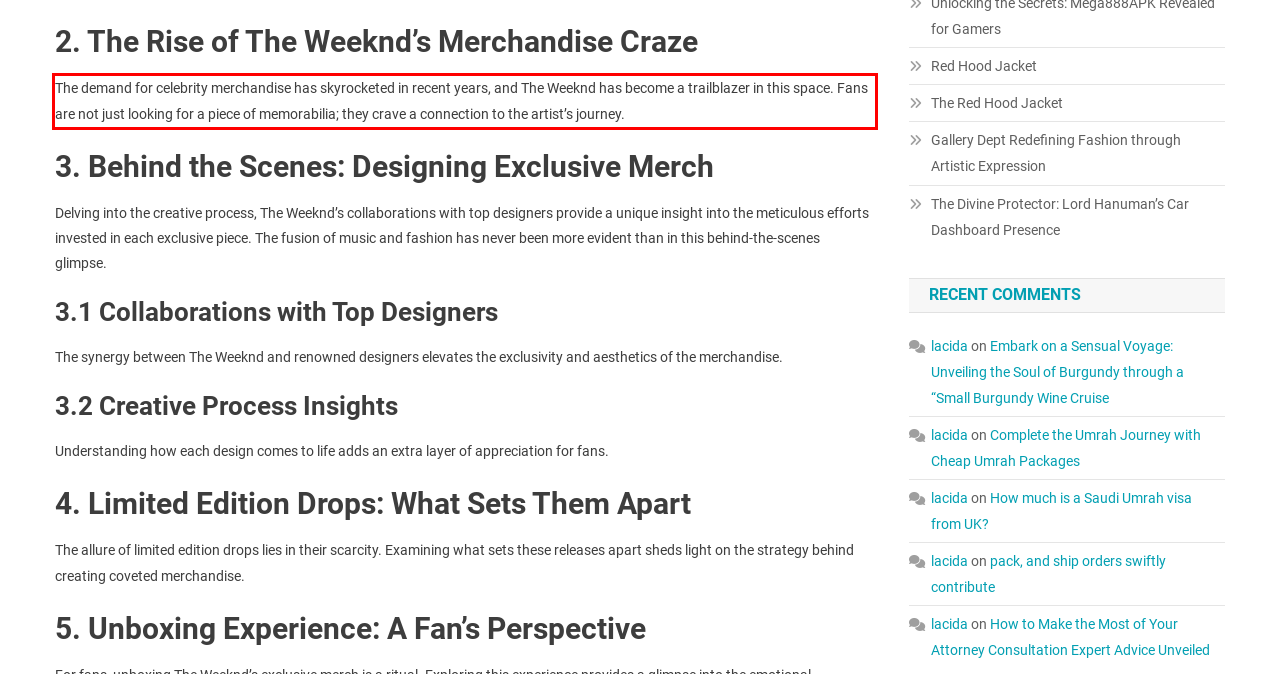Perform OCR on the text inside the red-bordered box in the provided screenshot and output the content.

The demand for celebrity merchandise has skyrocketed in recent years, and The Weeknd has become a trailblazer in this space. Fans are not just looking for a piece of memorabilia; they crave a connection to the artist’s journey.